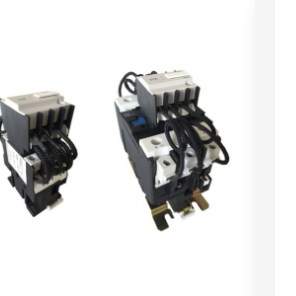What is the LE1-D Magnetic Starter known for?
Based on the image, answer the question with as much detail as possible.

The LE1-D Magnetic Starter is known for its reliability in managing motor power, ensuring smooth operational performance, and providing essential protection against overloads and short circuits, as mentioned in the caption.